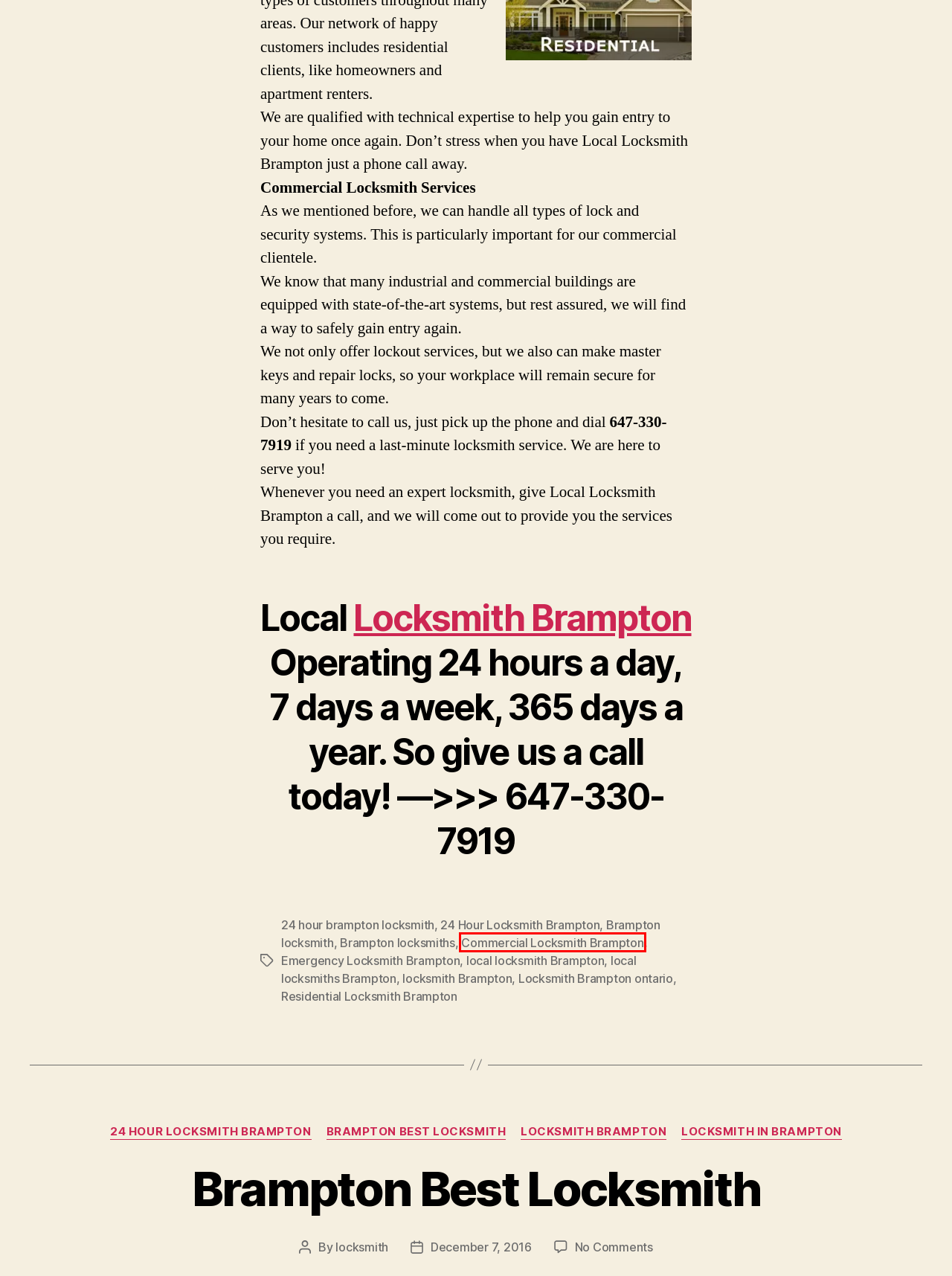Look at the screenshot of a webpage where a red rectangle bounding box is present. Choose the webpage description that best describes the new webpage after clicking the element inside the red bounding box. Here are the candidates:
A. Locksmith Brampton ontario | Locksmith Brampton
B. Residential Locksmith Brampton | Locksmith Brampton
C. 24 hour brampton locksmith | Locksmith Brampton
D. Emergency Locksmith Brampton | Locksmith Brampton
E. Commercial Locksmith Brampton | Locksmith Brampton
F. Brampton Best Locksmith | 647-330-7919 | Locksmith | Locksmith Brampton
G. Brampton locksmiths | Locksmith Brampton
H. locksmith Brampton | Locksmith Brampton

E